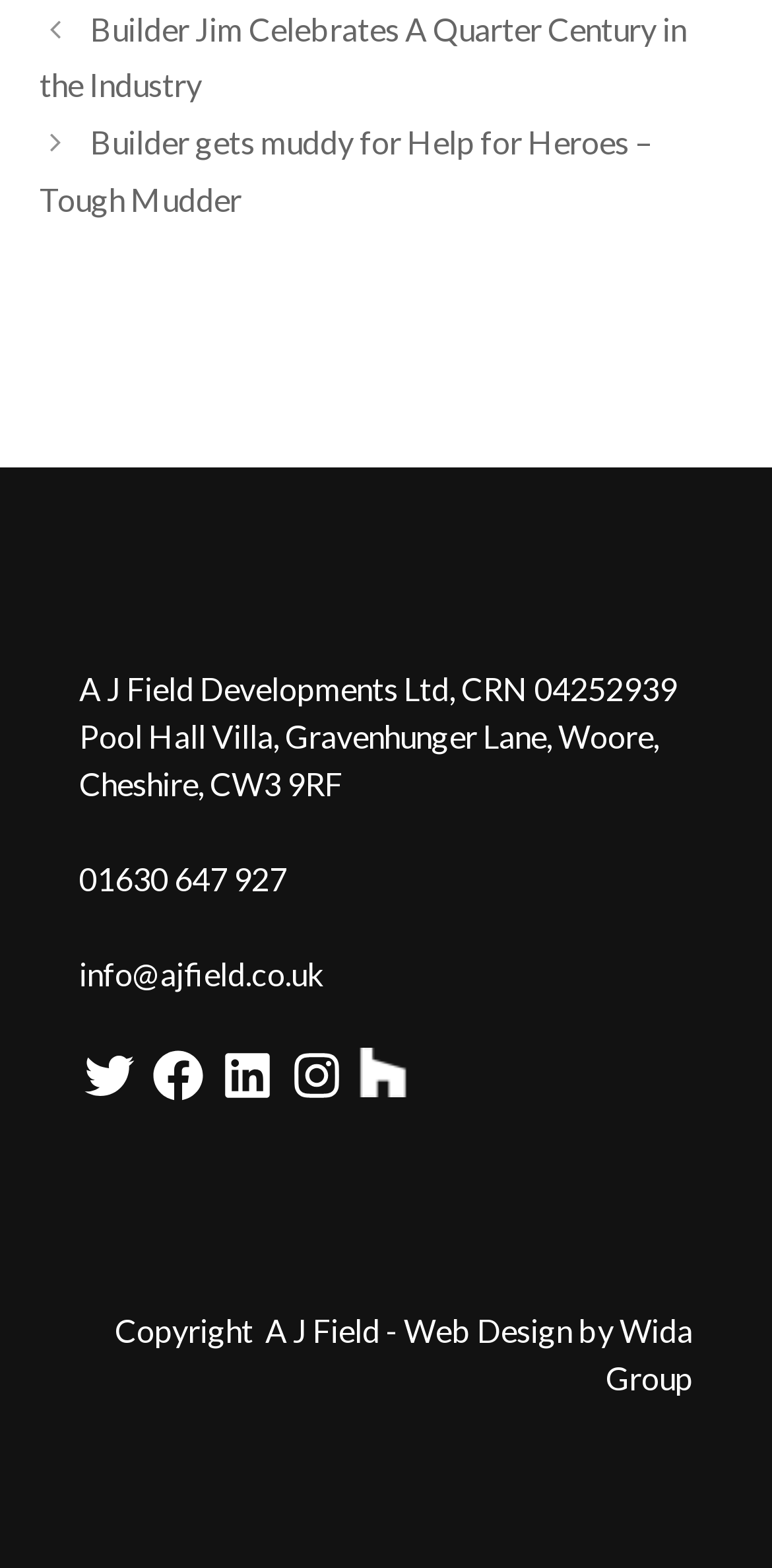What is the company name?
Utilize the image to construct a detailed and well-explained answer.

The company name can be found in the static text element located at the top of the webpage, which reads 'A J Field Developments Ltd, CRN 04252939'.